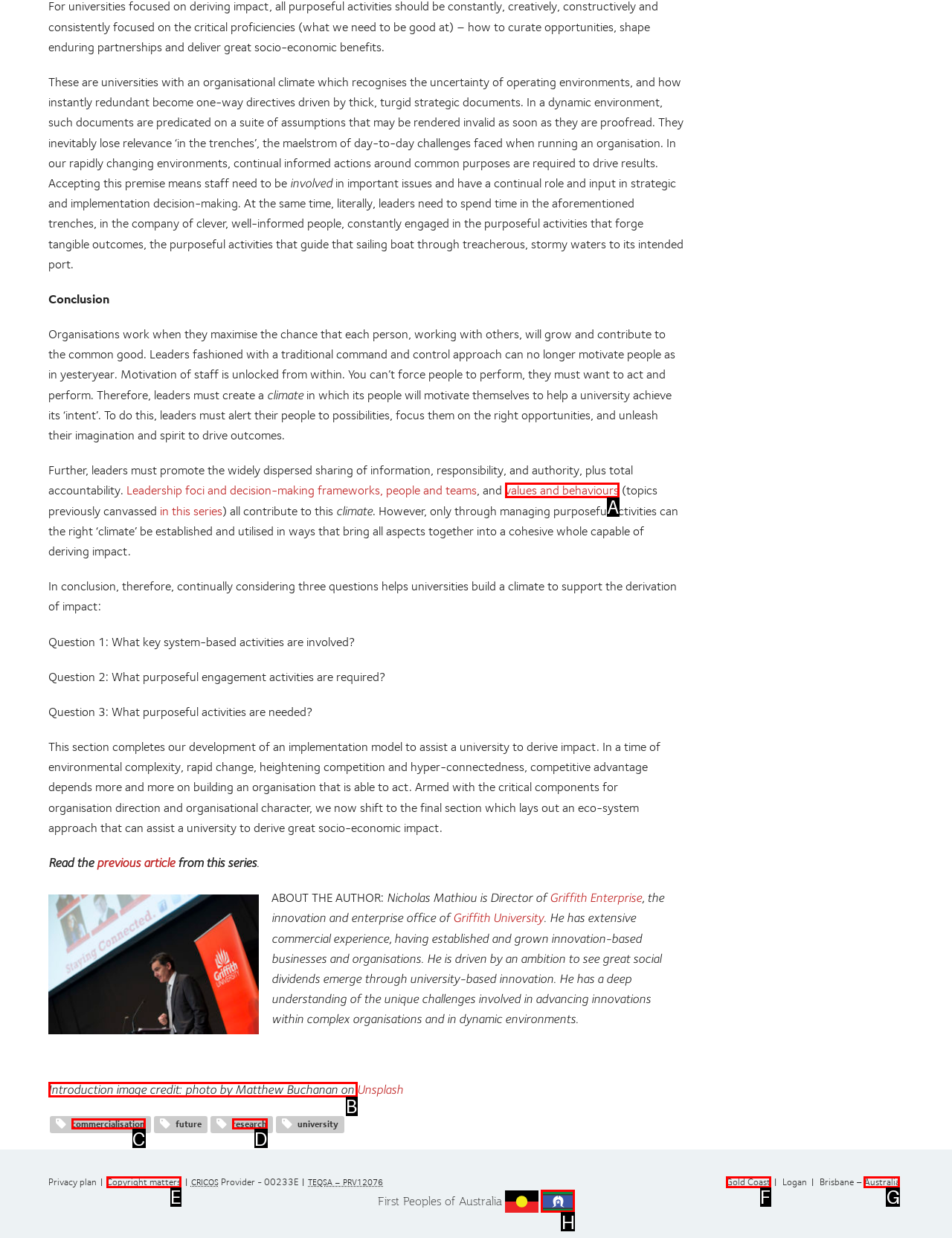Tell me which one HTML element I should click to complete the following instruction: View the image credit
Answer with the option's letter from the given choices directly.

B